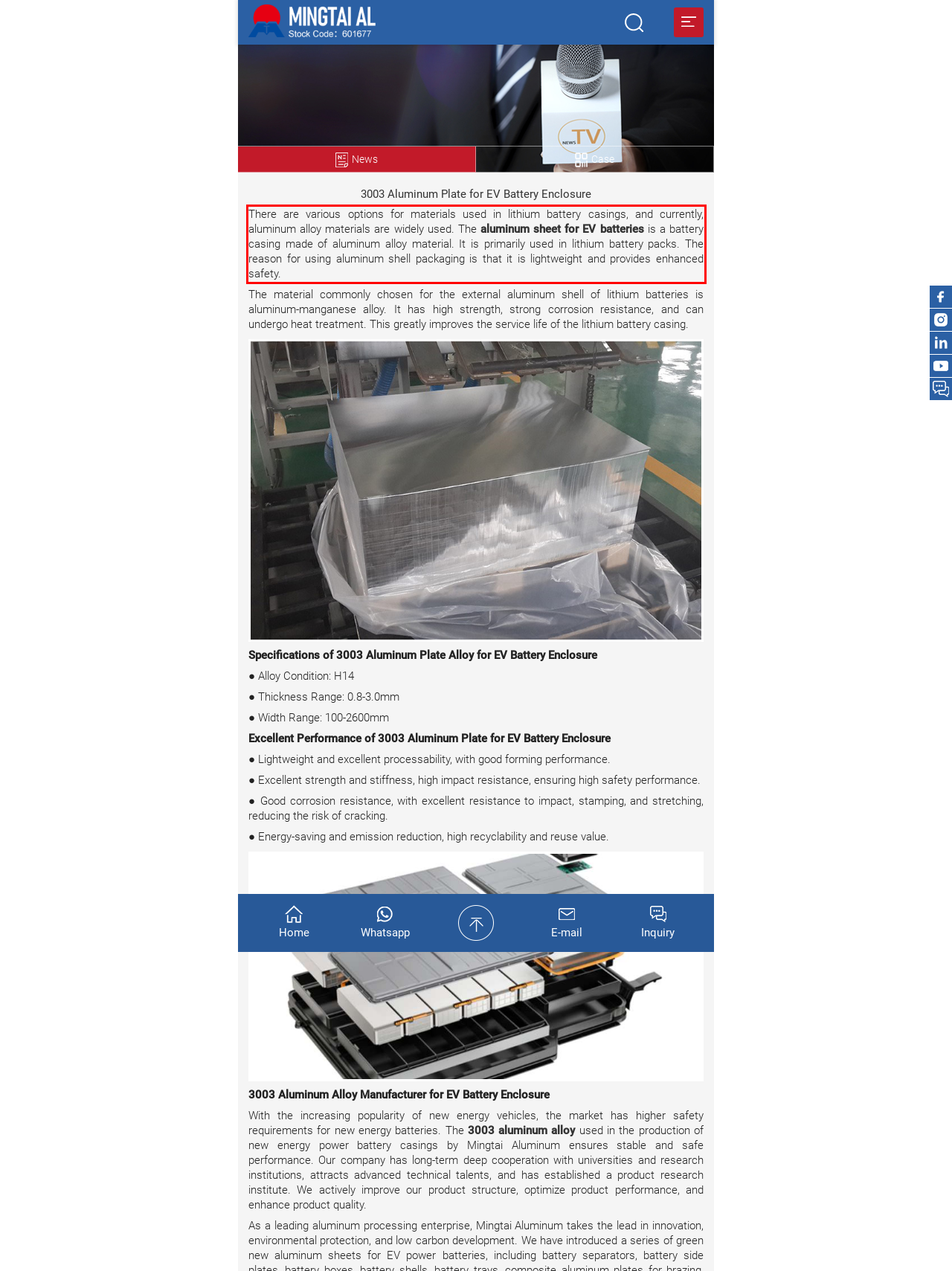Given a screenshot of a webpage with a red bounding box, please identify and retrieve the text inside the red rectangle.

There are various options for materials used in lithium battery casings, and currently, aluminum alloy materials are widely used. The aluminum sheet for EV batteries is a battery casing made of aluminum alloy material. It is primarily used in lithium battery packs. The reason for using aluminum shell packaging is that it is lightweight and provides enhanced safety.